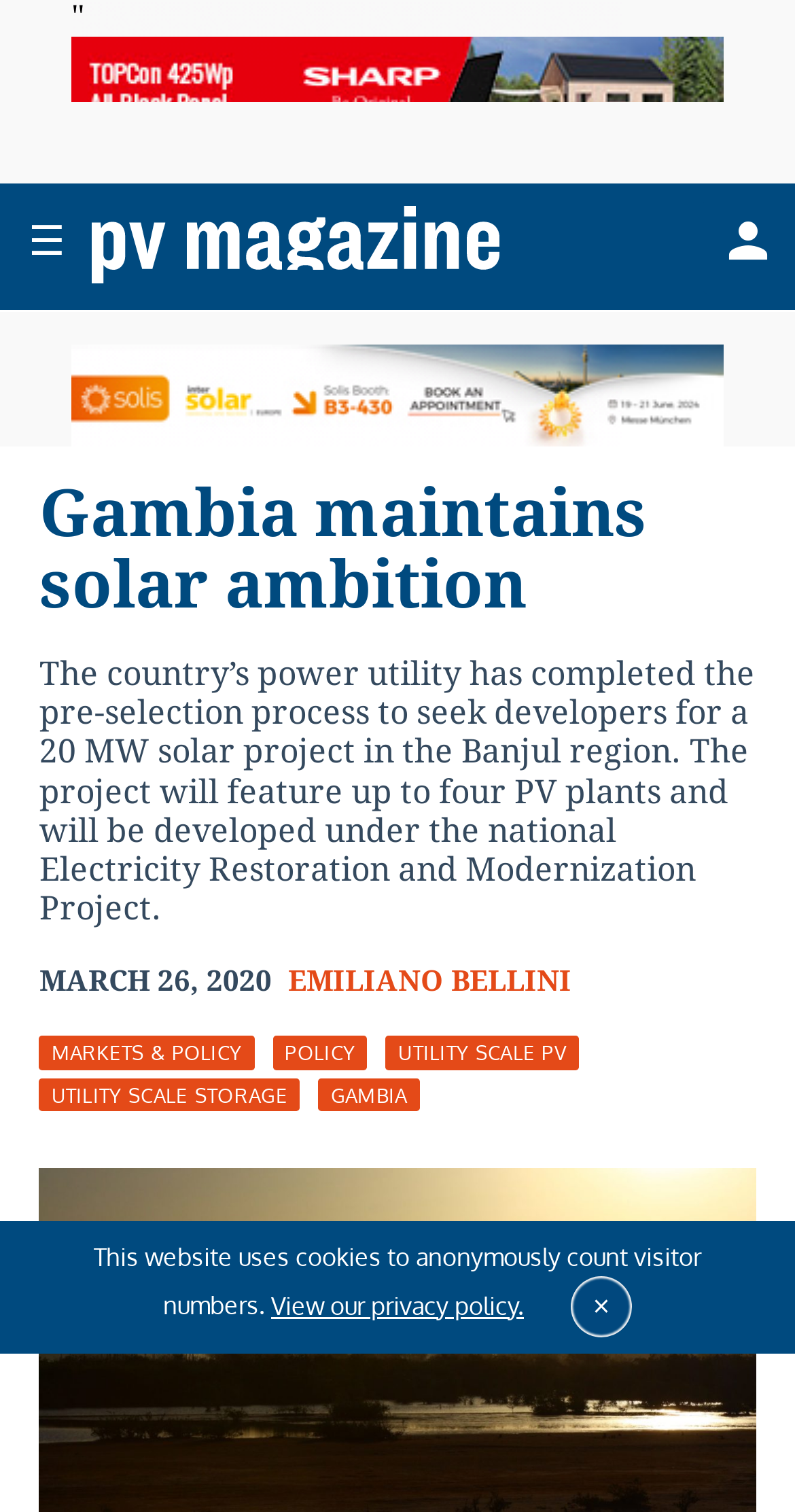Pinpoint the bounding box coordinates of the element you need to click to execute the following instruction: "View the MARKETS & POLICY section". The bounding box should be represented by four float numbers between 0 and 1, in the format [left, top, right, bottom].

[0.049, 0.685, 0.32, 0.707]